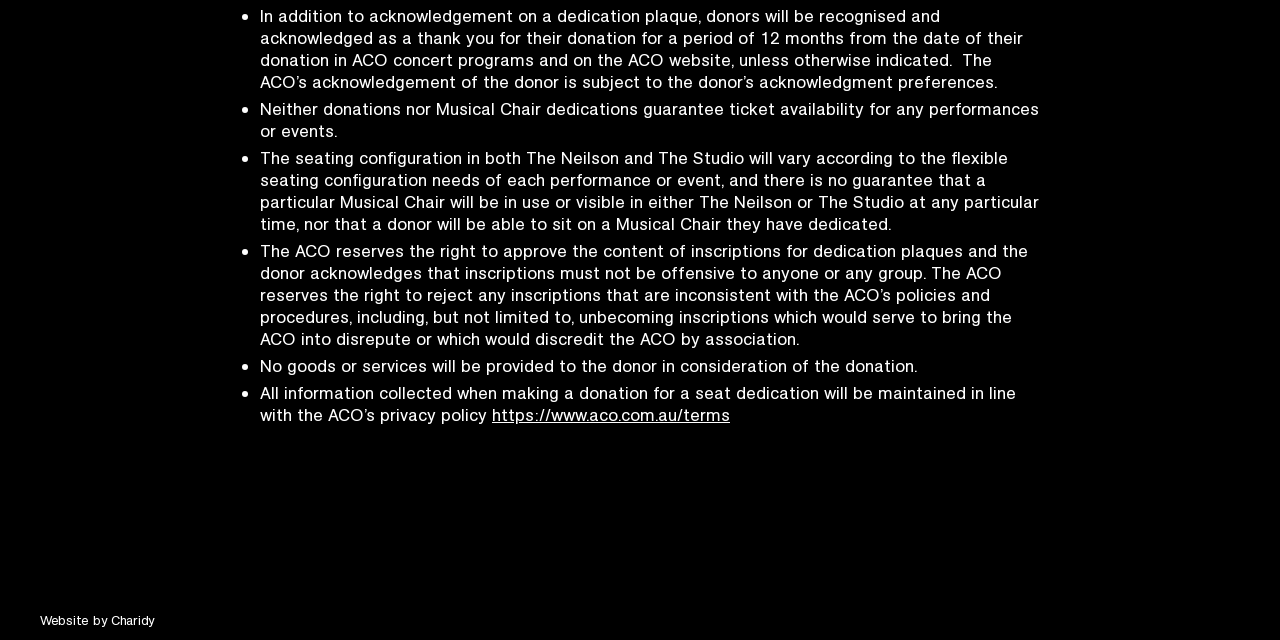Find the bounding box coordinates of the UI element according to this description: "Charidy".

[0.087, 0.955, 0.121, 0.982]